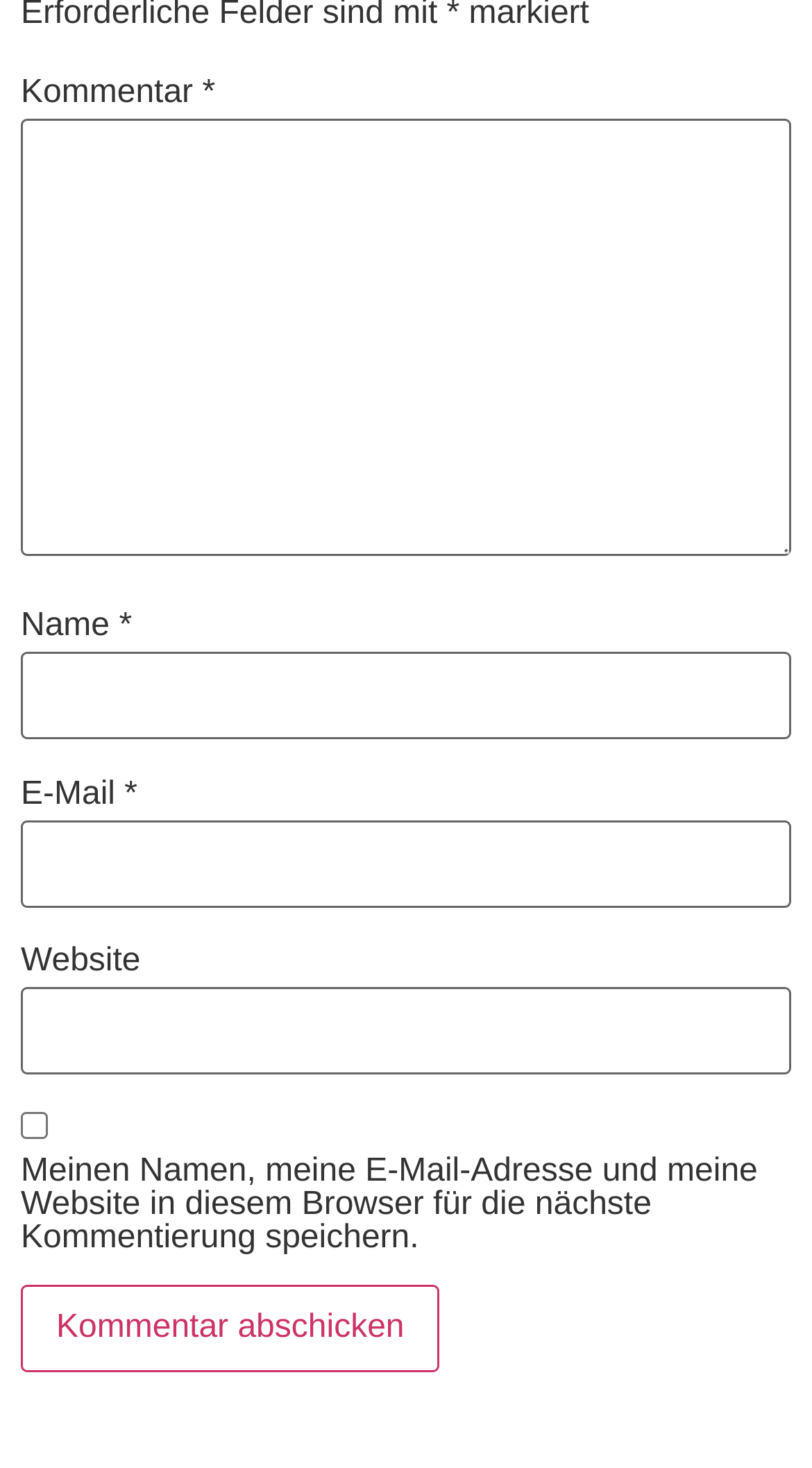Answer the question using only a single word or phrase: 
Is the website field required?

No